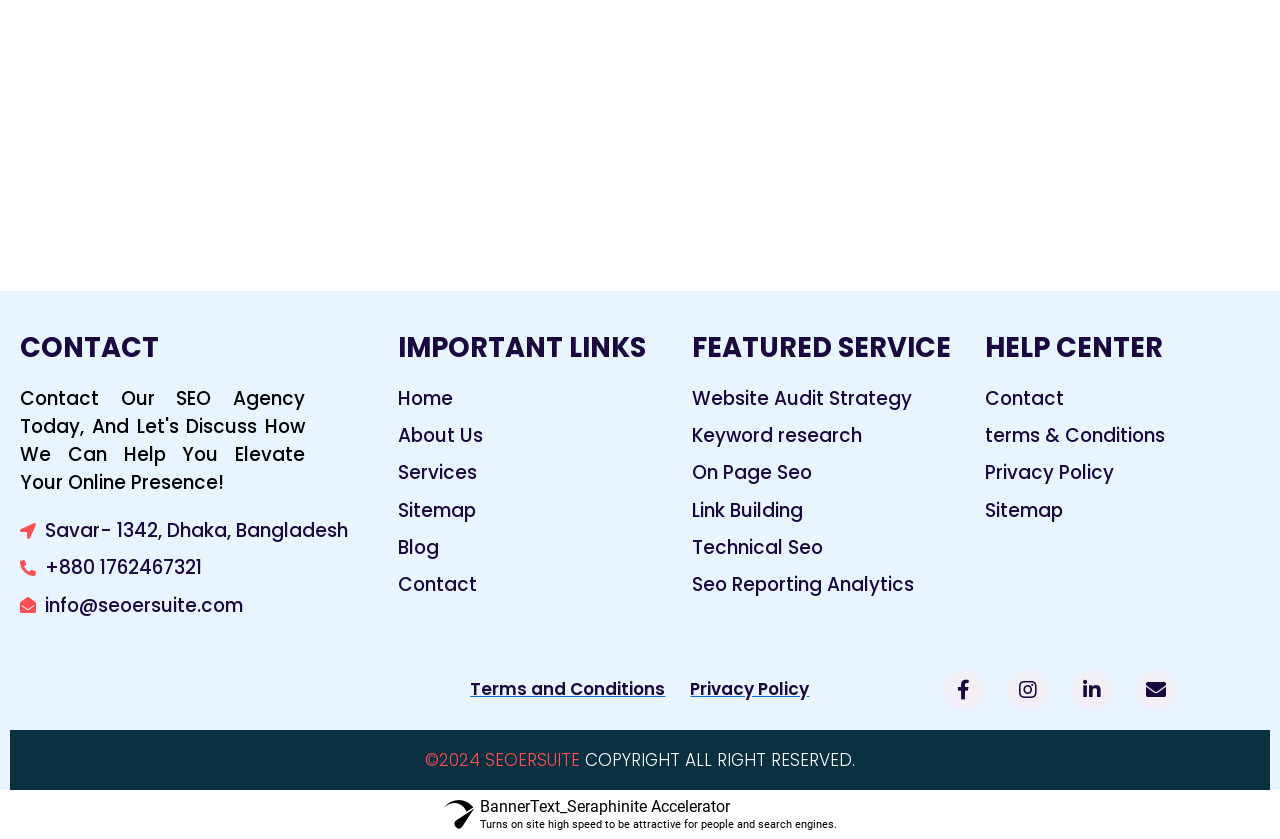Please give a short response to the question using one word or a phrase:
What is the company's contact number?

+880 1762467321